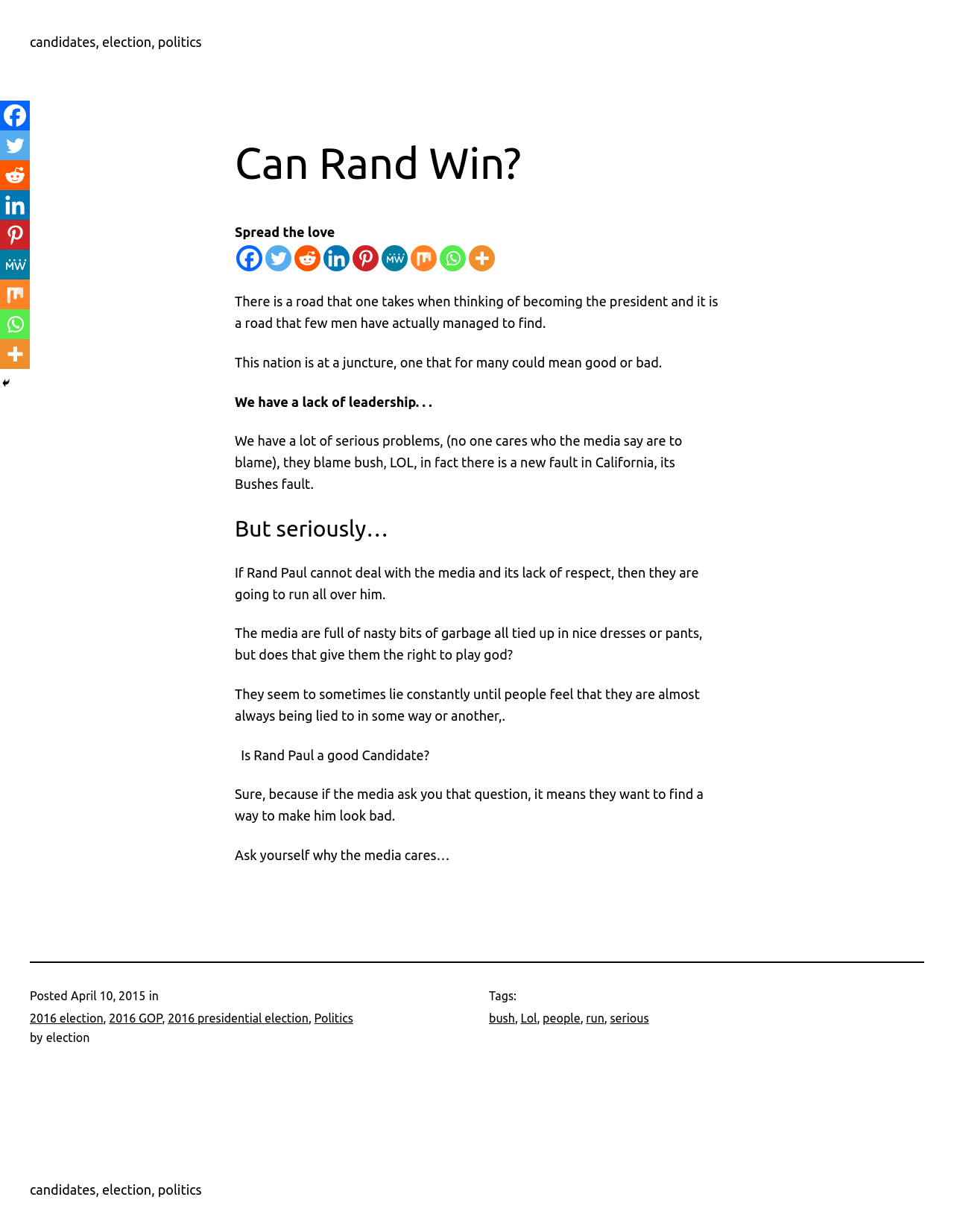Specify the bounding box coordinates of the area to click in order to follow the given instruction: "Share on Twitter."

[0.278, 0.199, 0.305, 0.22]